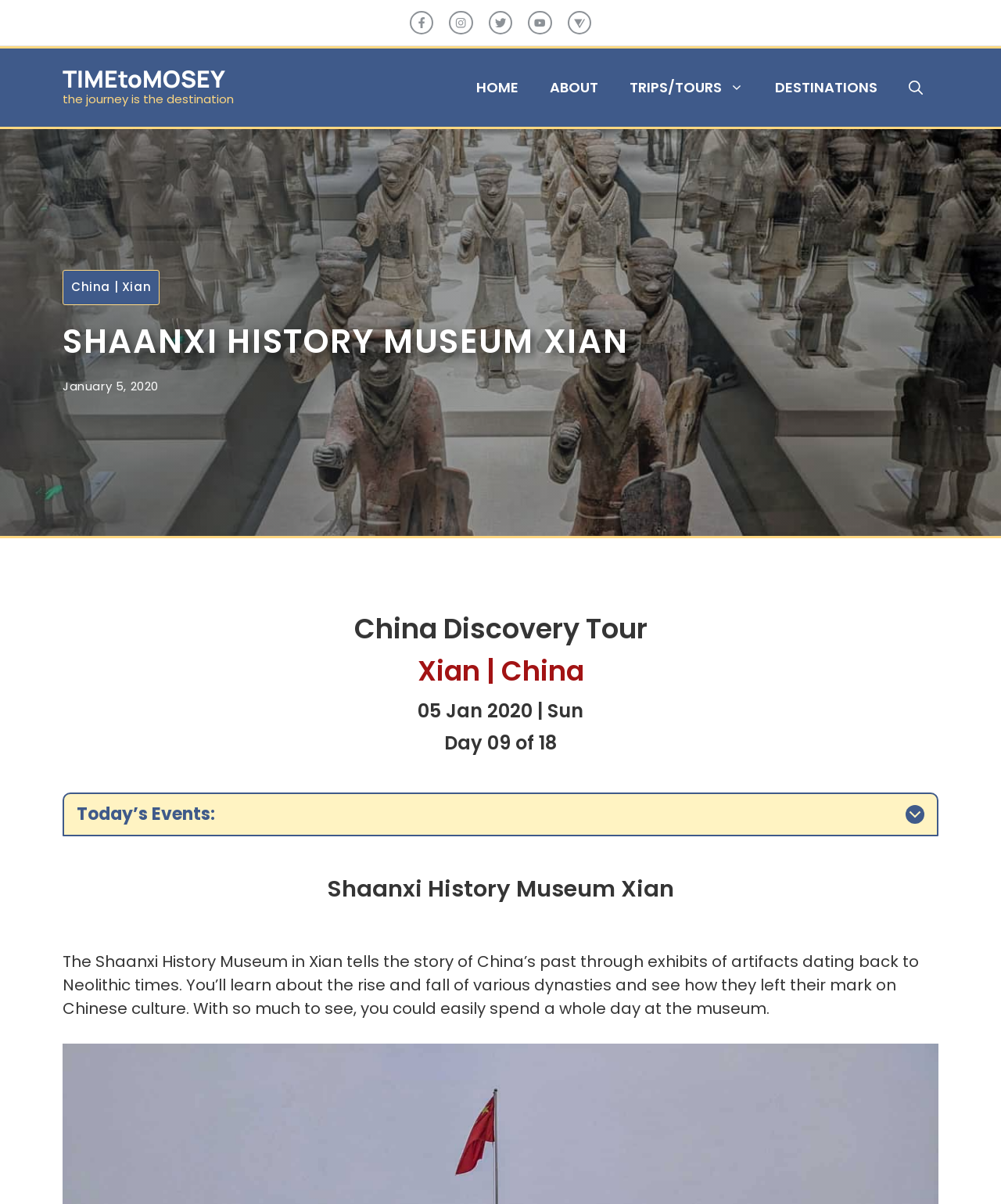What is the day of the week?
Please provide a single word or phrase based on the screenshot.

Sunday